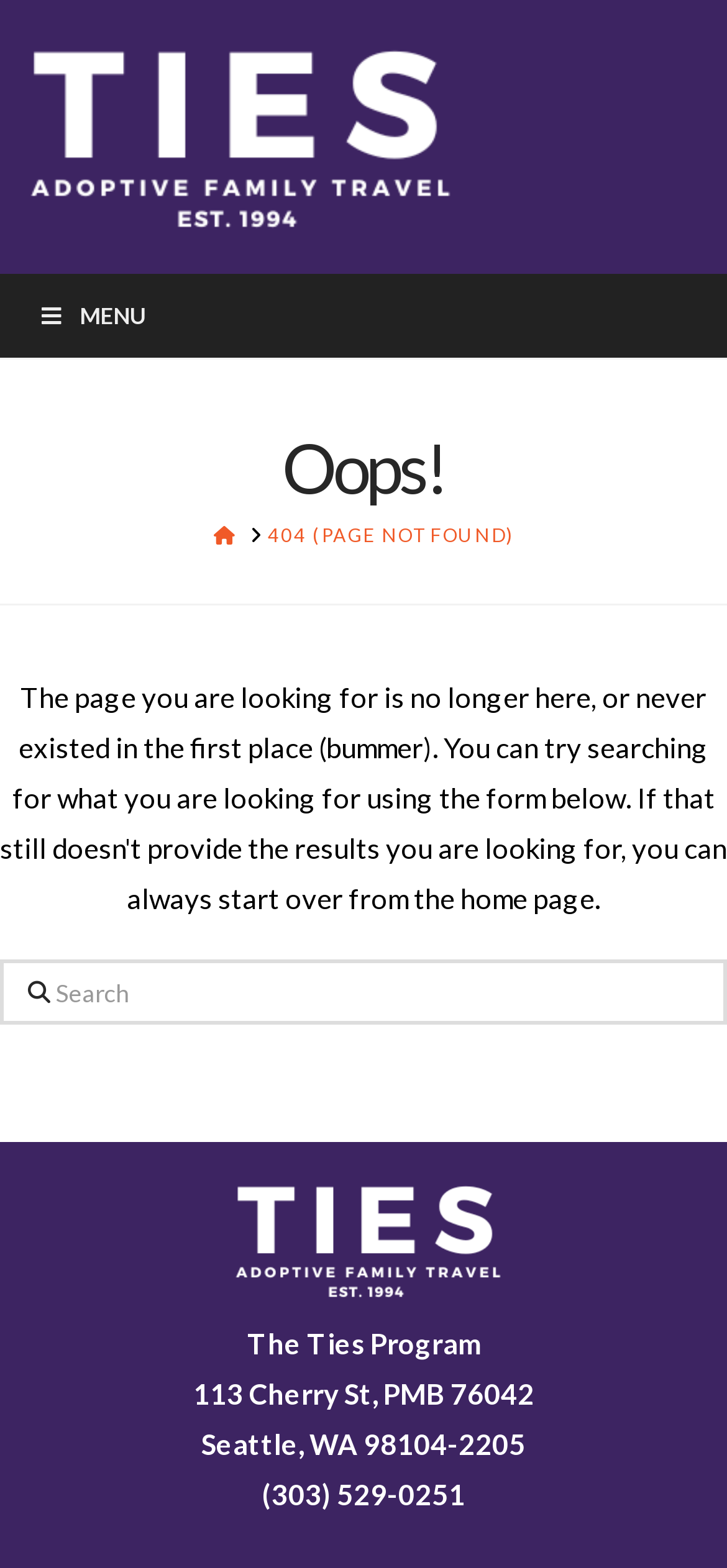What is the purpose of the textbox?
Offer a detailed and full explanation in response to the question.

I inferred this answer by looking at the textbox element, which has a label 'Search'. This suggests that the purpose of the textbox is to allow users to search for something on the website.